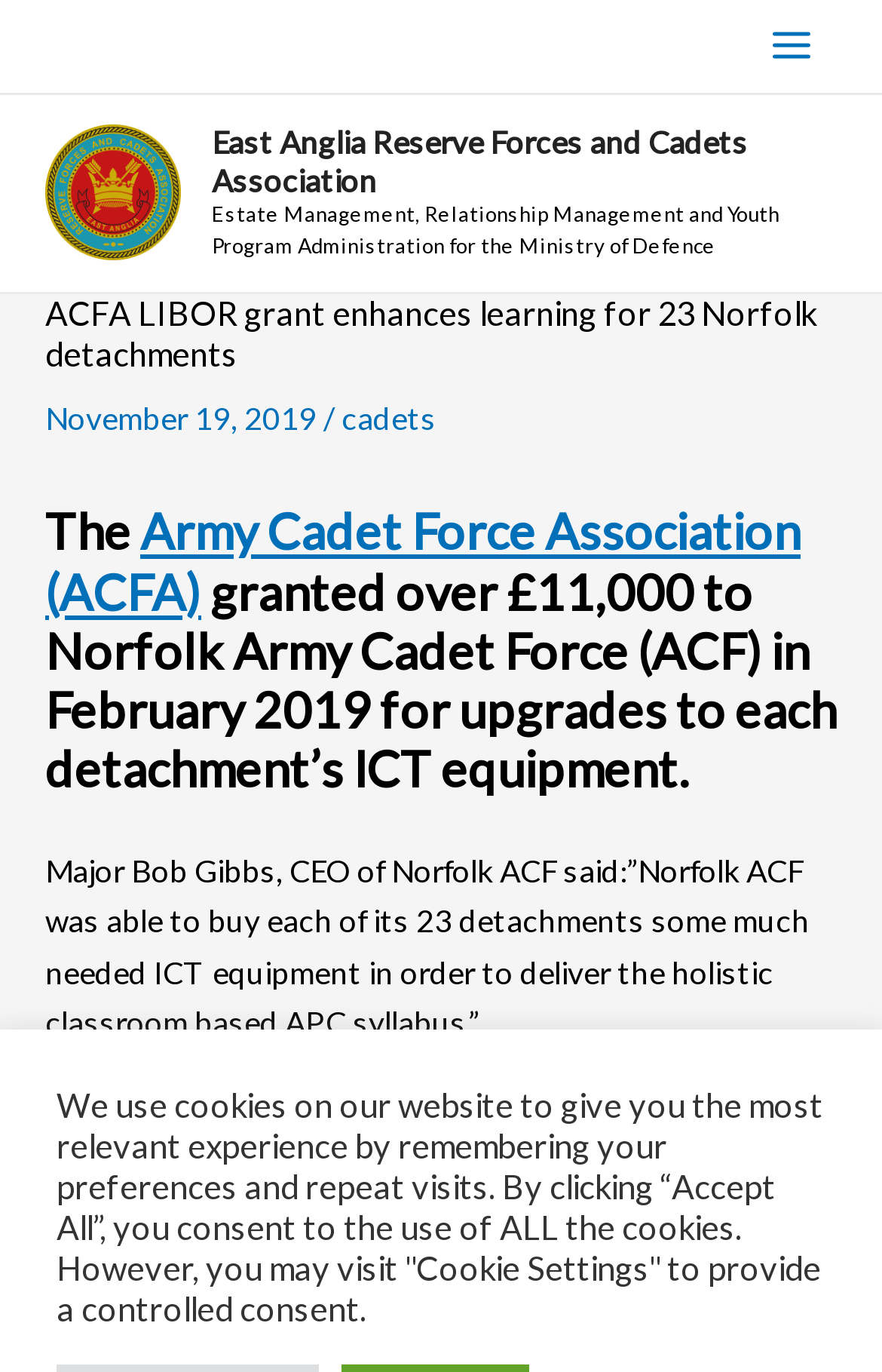Respond with a single word or short phrase to the following question: 
What is the name of the CEO of Norfolk ACF?

Major Bob Gibbs